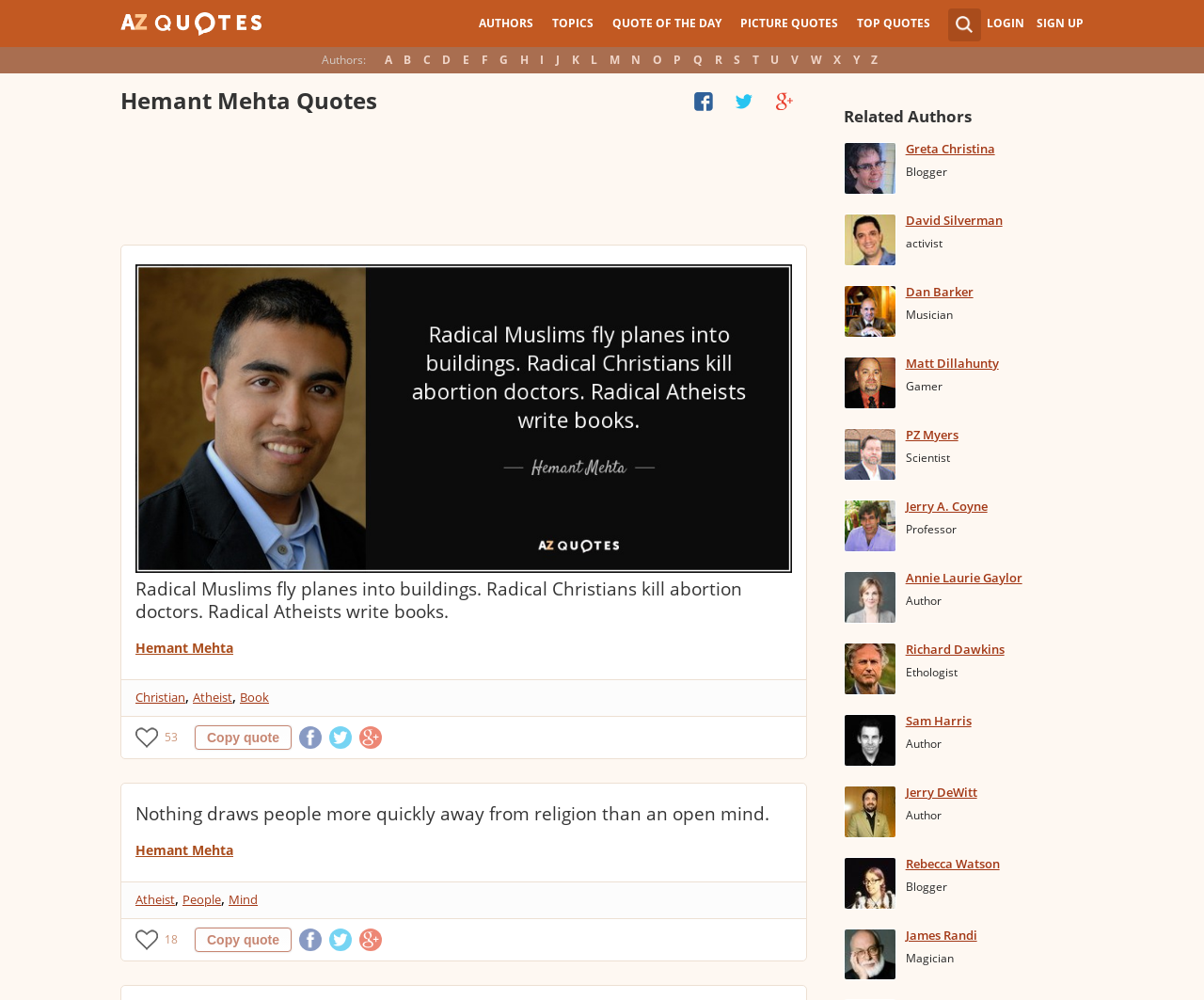Locate the bounding box coordinates for the element described below: "name="s"". The coordinates must be four float values between 0 and 1, formatted as [left, top, right, bottom].

None